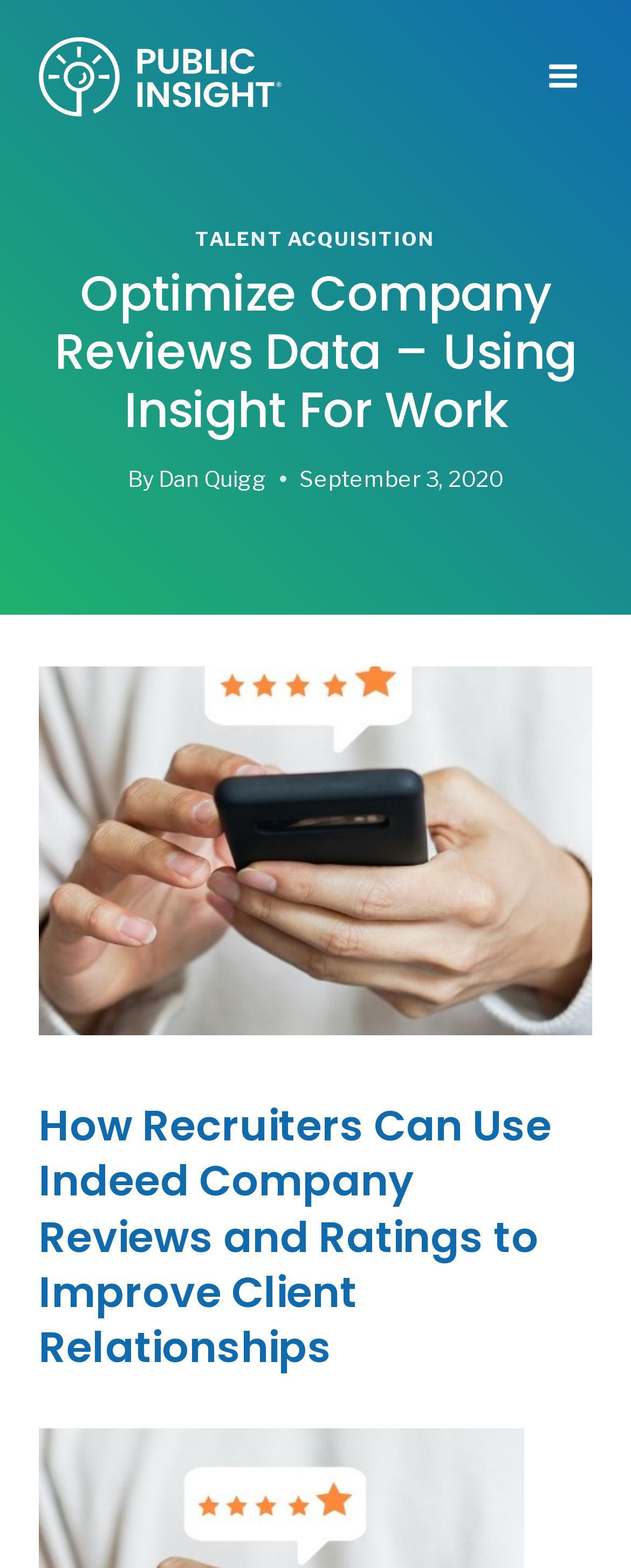What type of data is discussed in this article?
Please provide an in-depth and detailed response to the question.

I inferred the type of data by reading the heading 'Optimize Company Reviews Data – Using Insight For Work', which suggests that the article is about company reviews data.